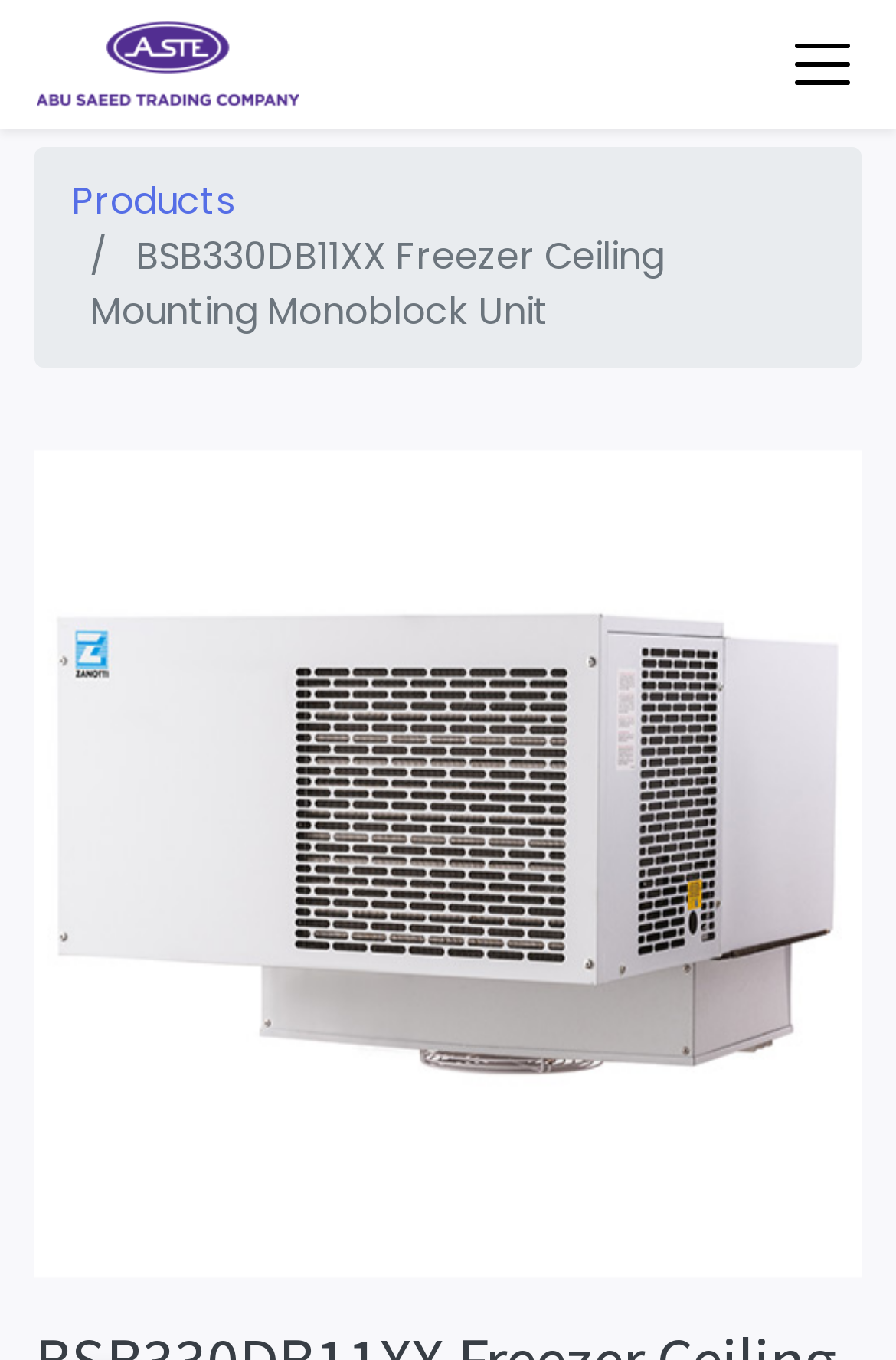What is the purpose of the button?
Utilize the information in the image to give a detailed answer to the question.

I found a button element with no descriptive text. Without more context, it is difficult to determine the purpose of the button. It could be a login button, a search button, or something else.